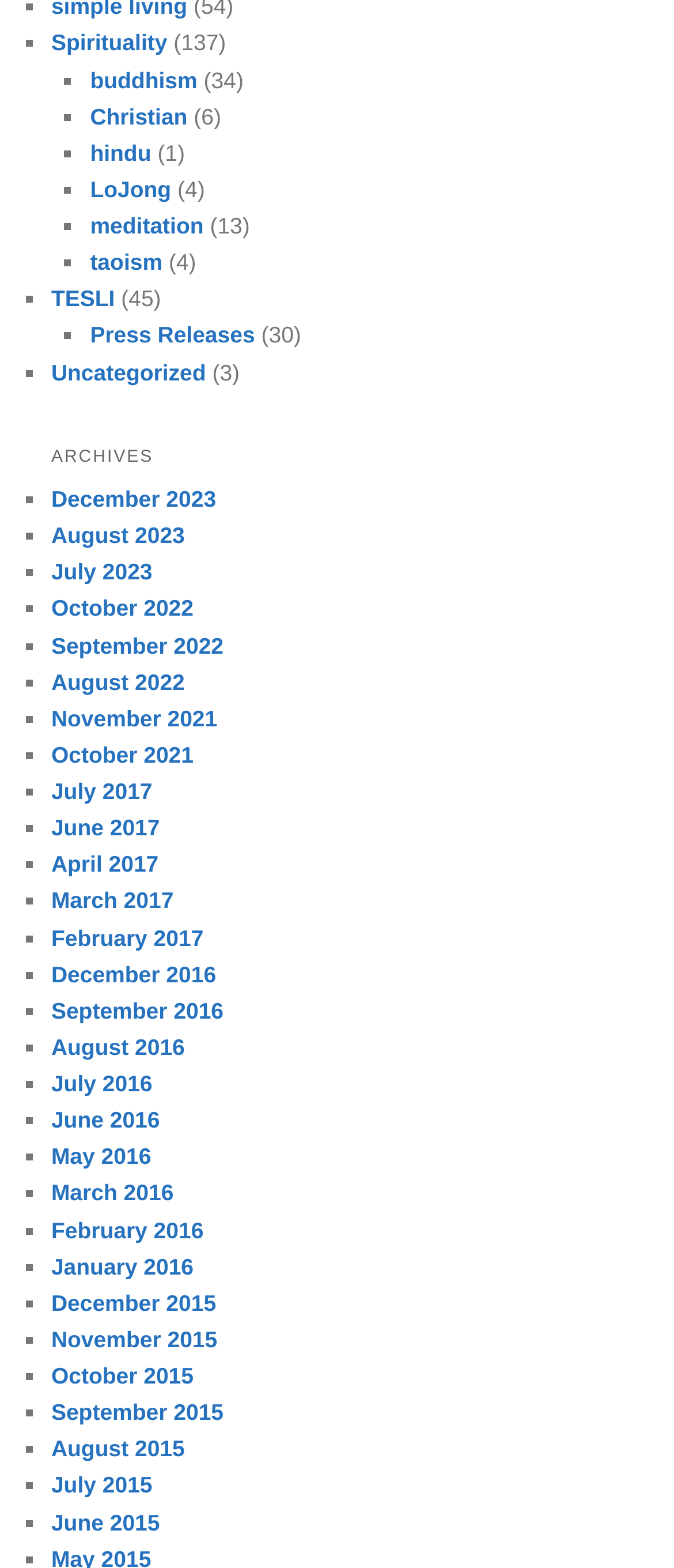Determine the coordinates of the bounding box that should be clicked to complete the instruction: "View archives". The coordinates should be represented by four float numbers between 0 and 1: [left, top, right, bottom].

[0.076, 0.278, 0.924, 0.307]